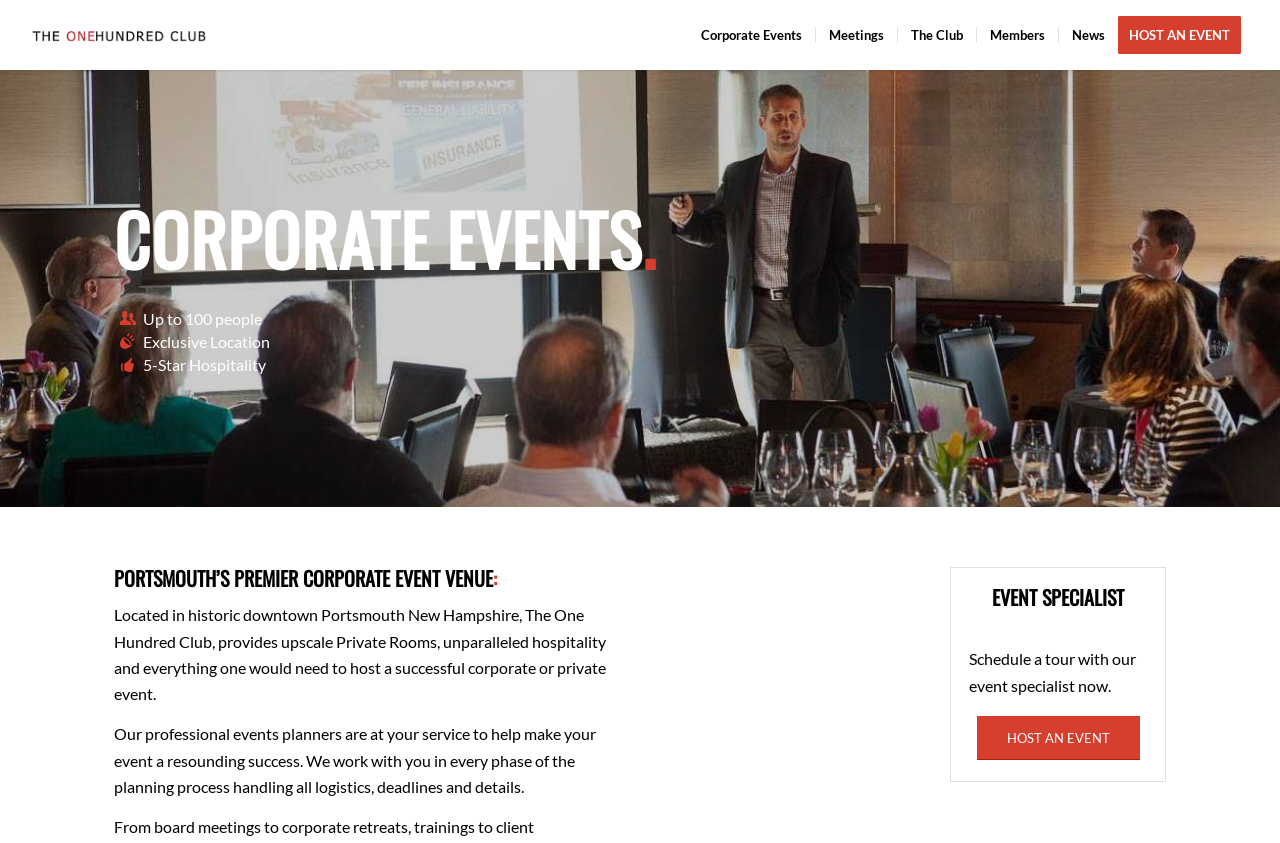Find the bounding box coordinates for the HTML element specified by: "HOST AN EVENT".

[0.874, 0.0, 0.98, 0.083]